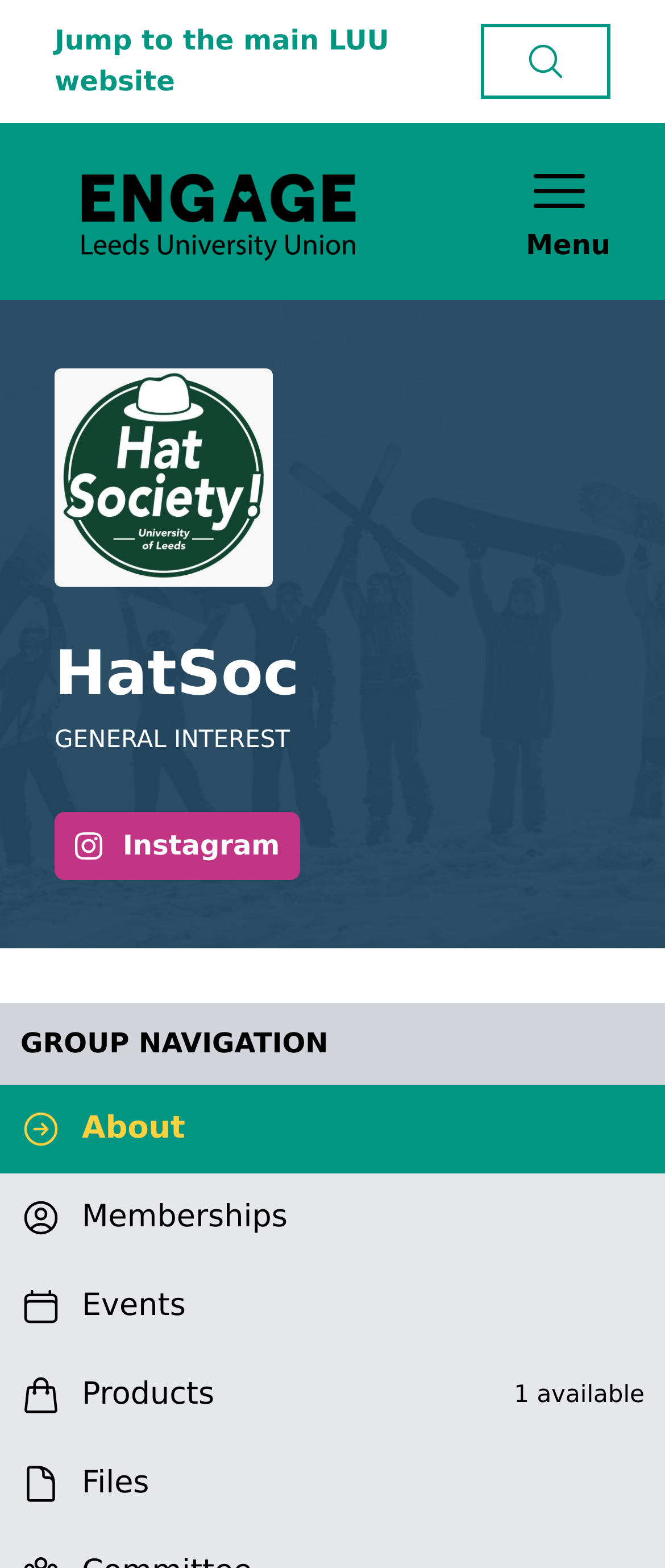Determine the bounding box coordinates of the target area to click to execute the following instruction: "Go to the About page."

[0.0, 0.692, 1.0, 0.748]